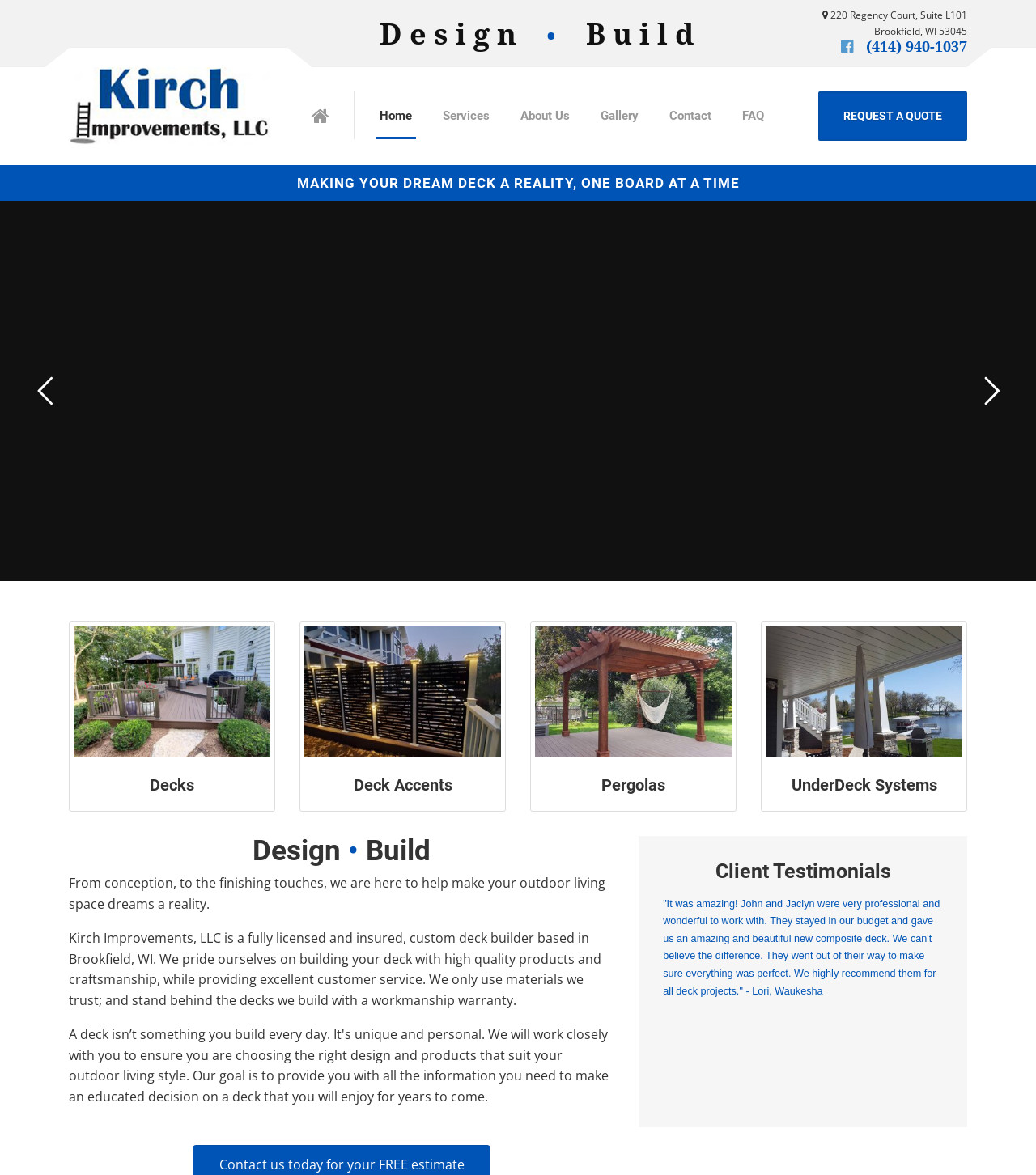What services does the company offer?
Using the details shown in the screenshot, provide a comprehensive answer to the question.

I found the services offered by the company by looking at the main content section, where they are listed as separate links with corresponding images and headings.